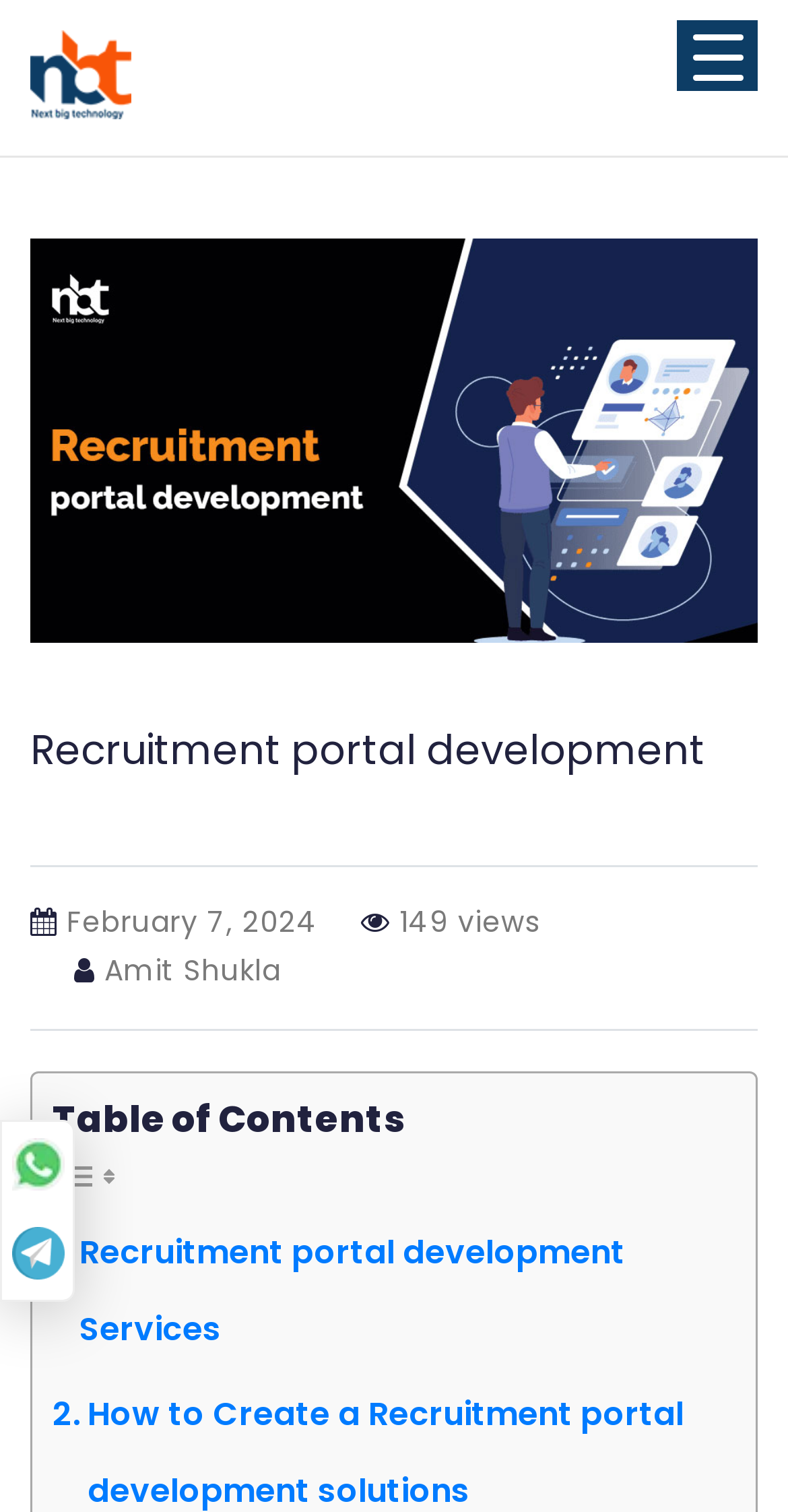What is the logo of the company?
Using the image as a reference, give an elaborate response to the question.

The logo of the company is 'nbt logo' which is an image element located at the top left corner of the webpage, with a bounding box of [0.038, 0.02, 0.167, 0.079].